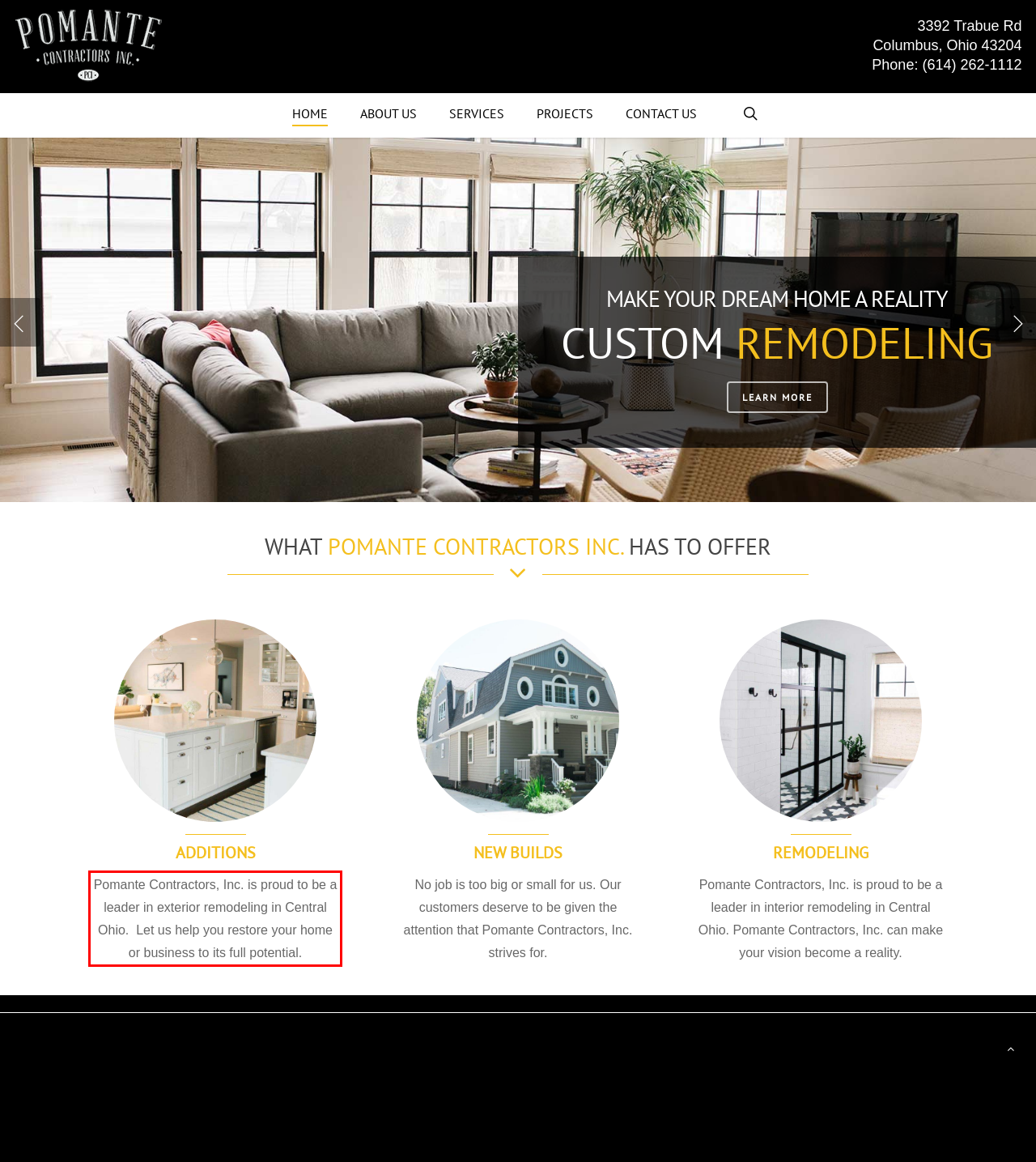You are presented with a webpage screenshot featuring a red bounding box. Perform OCR on the text inside the red bounding box and extract the content.

Pomante Contractors, Inc. is proud to be a leader in exterior remodeling in Central Ohio. Let us help you restore your home or business to its full potential.